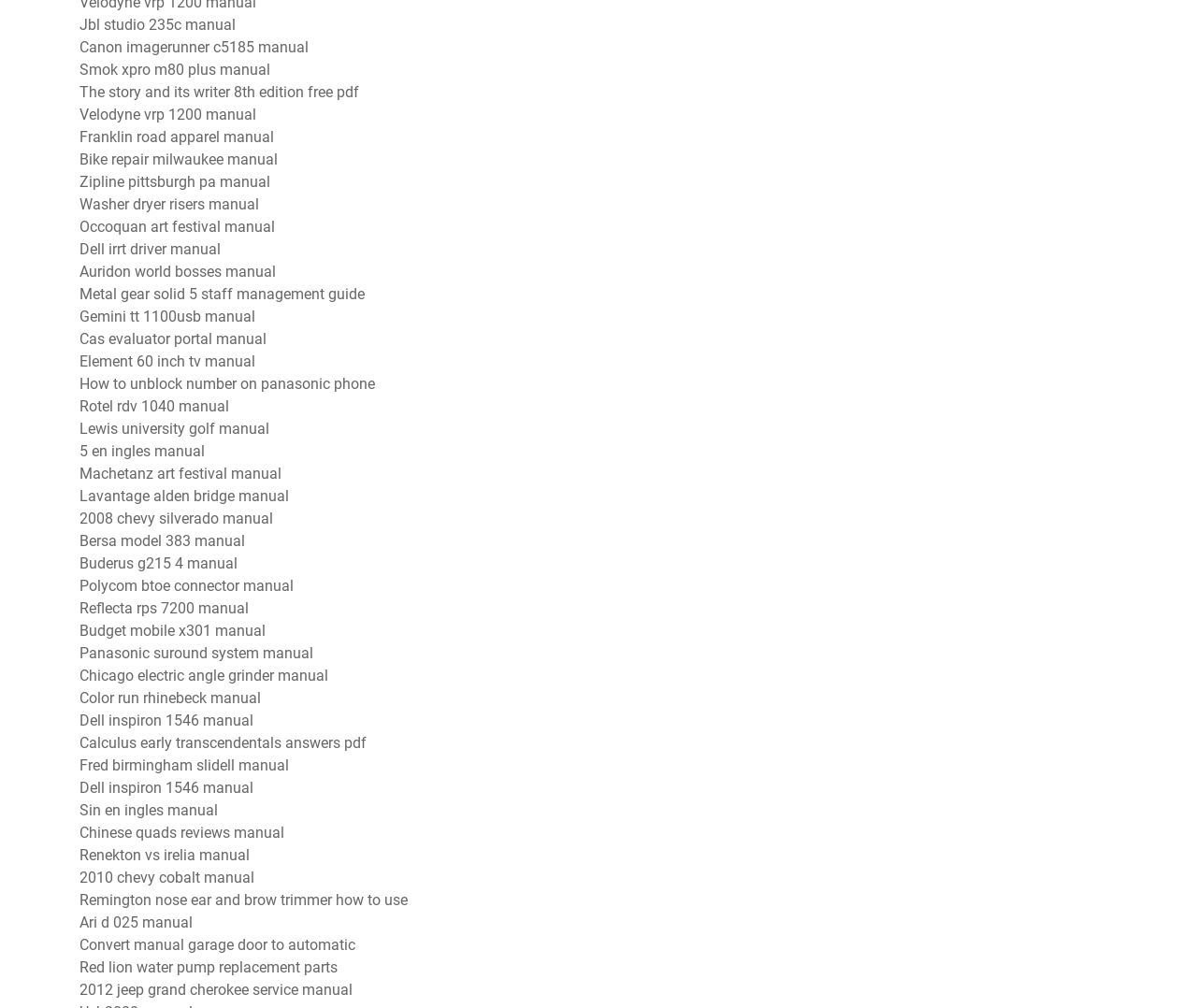Determine the bounding box coordinates for the area that needs to be clicked to fulfill this task: "Download The story and its writer 8th edition free pdf". The coordinates must be given as four float numbers between 0 and 1, i.e., [left, top, right, bottom].

[0.066, 0.083, 0.3, 0.101]